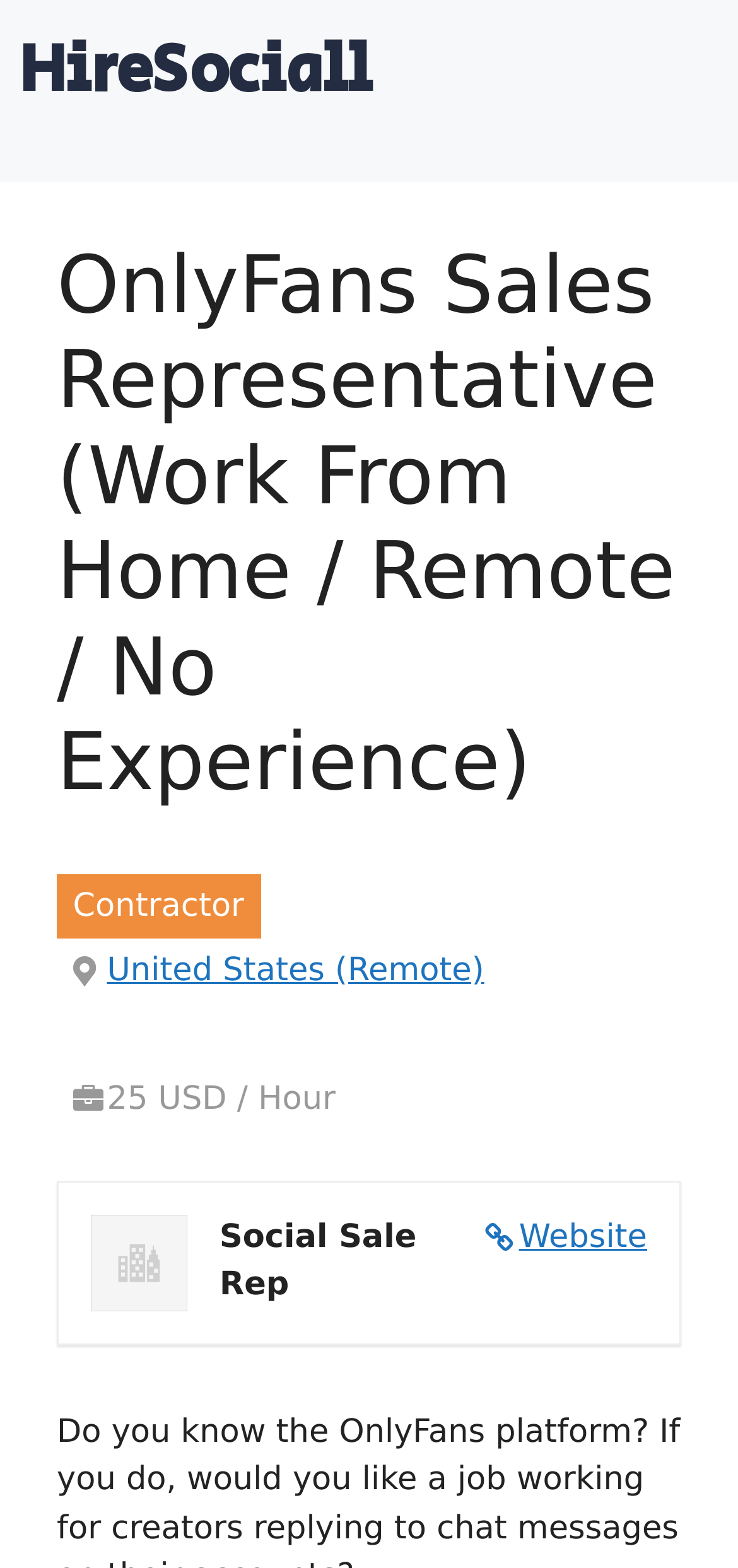What type of work arrangement is offered?
Please provide a single word or phrase in response based on the screenshot.

Contractor